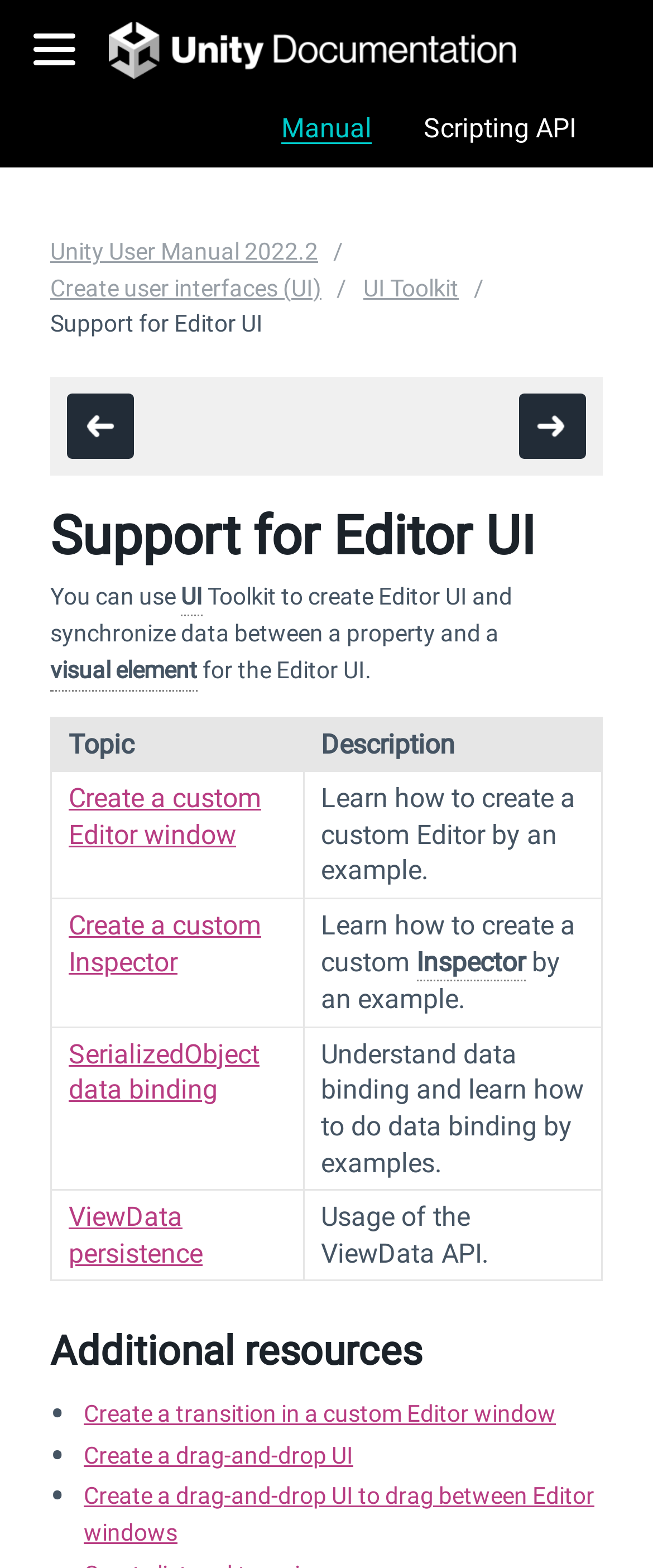What is the main topic of this webpage?
Provide a detailed answer to the question using information from the image.

The main topic of this webpage is 'Support for Editor UI' which is indicated by the heading 'Support for Editor UI' at the top of the webpage.